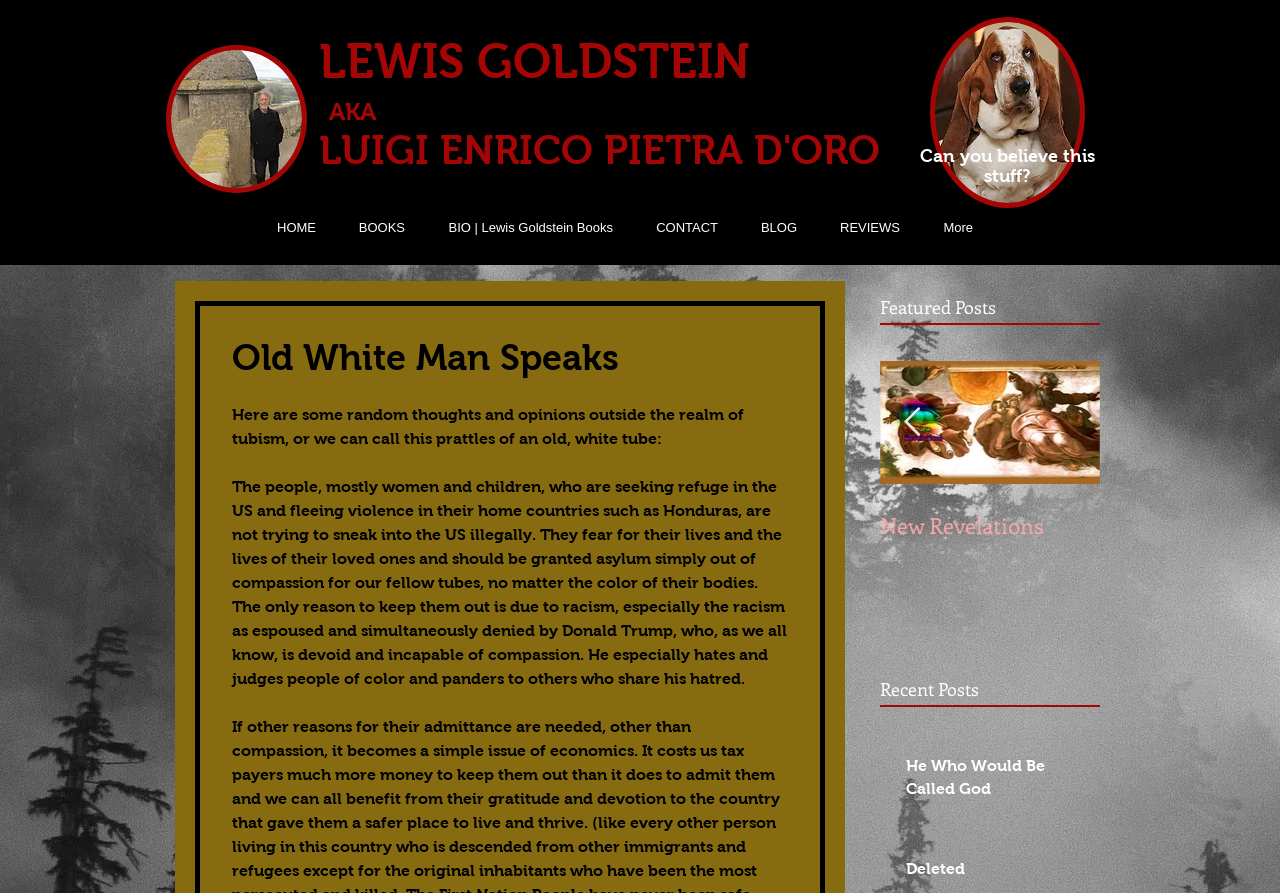Based on the element description Deleted, identify the bounding box coordinates for the UI element. The coordinates should be in the format (top-left x, top-left y, bottom-right x, bottom-right y) and within the 0 to 1 range.

[0.688, 0.571, 0.859, 0.605]